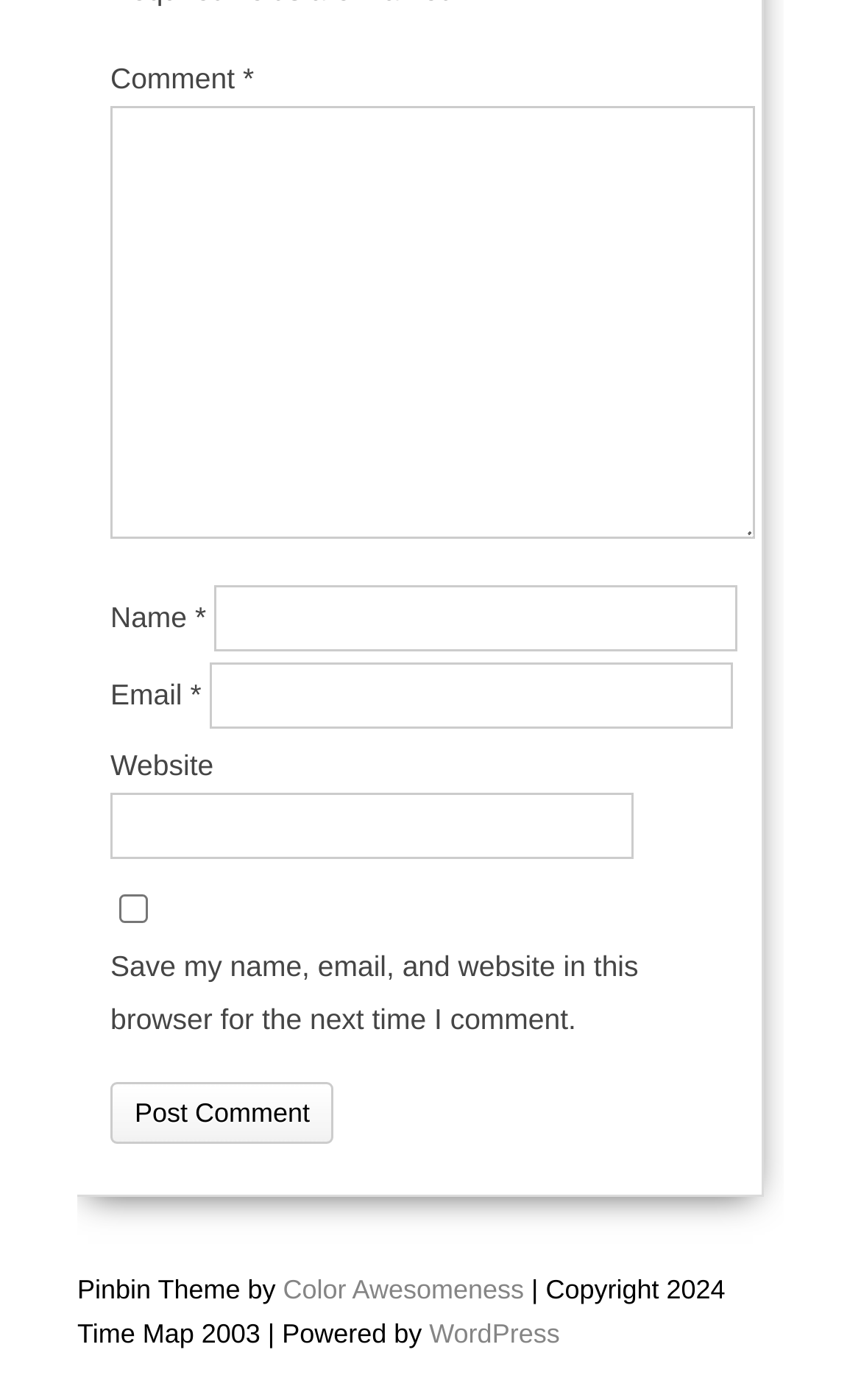Provide the bounding box for the UI element matching this description: "Color Awesomeness".

[0.329, 0.91, 0.609, 0.932]